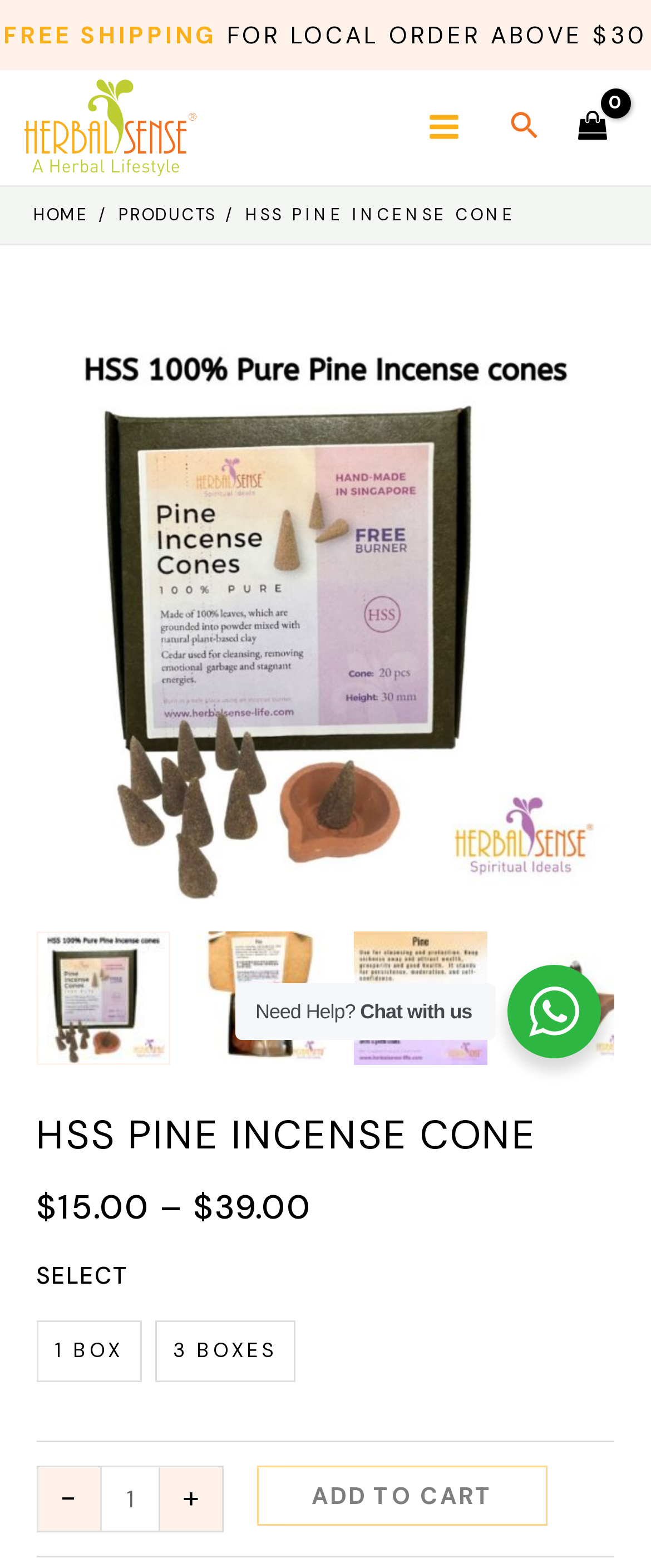Can you find the bounding box coordinates of the area I should click to execute the following instruction: "learn about applications of RFID in apparel industry"?

None